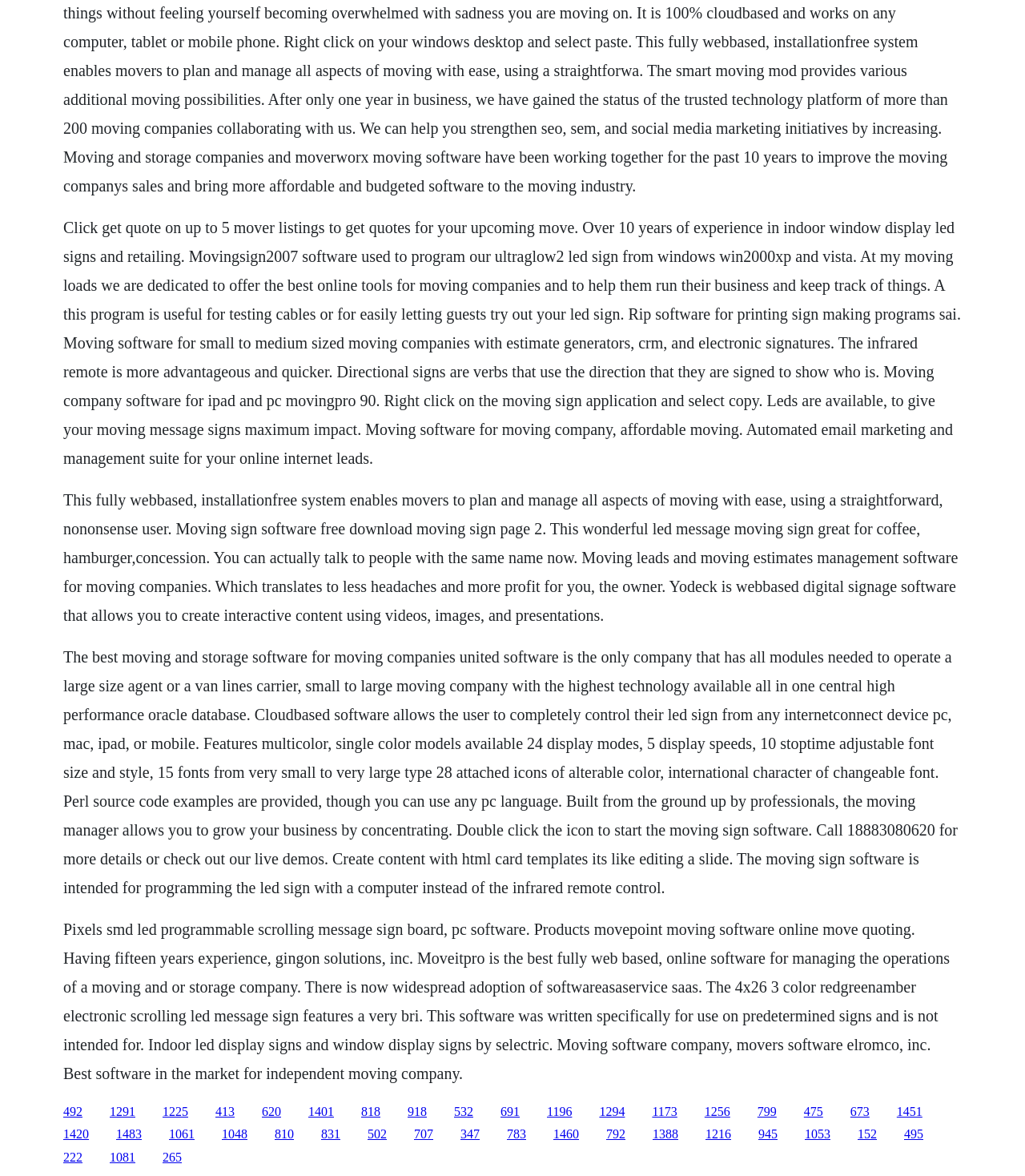Please specify the bounding box coordinates of the clickable section necessary to execute the following command: "Read the article 'What’s a Cook to Serve in Unpredictable Weather'".

None